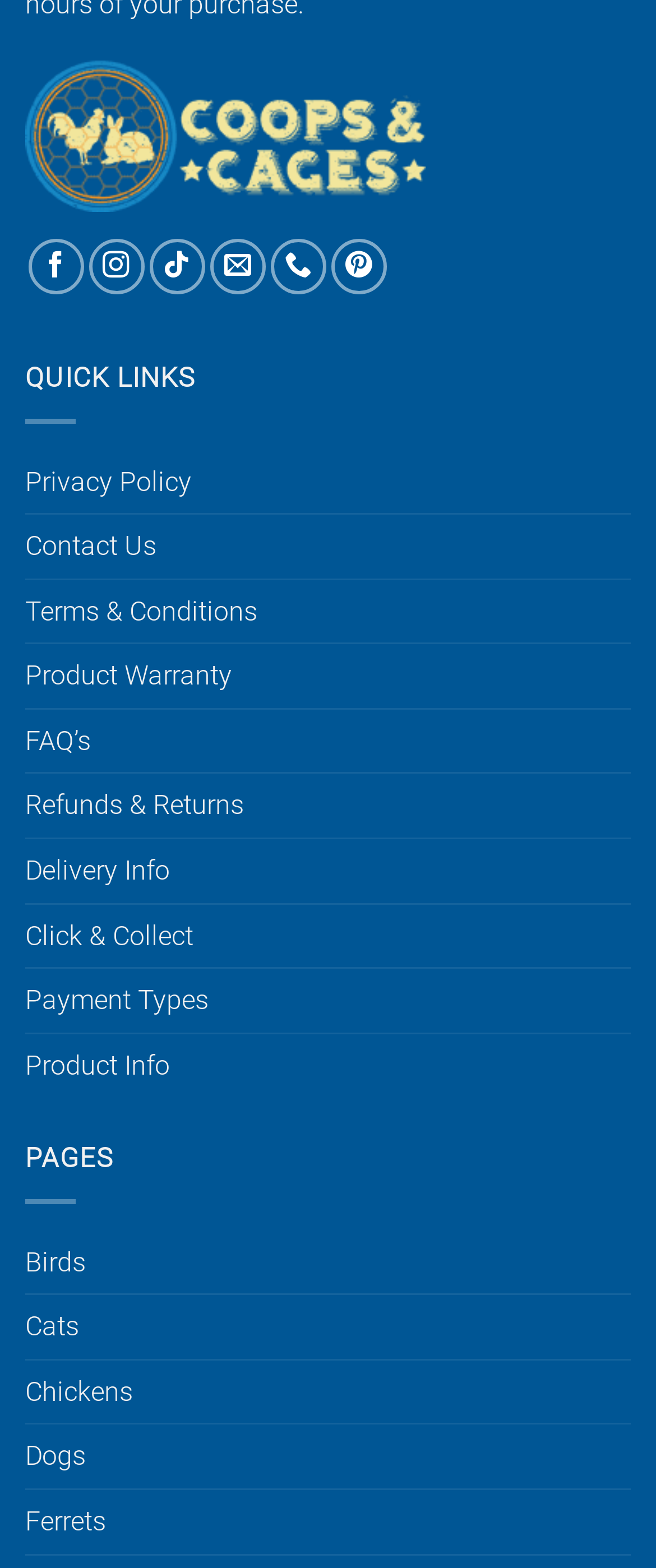What is the logo of the website?
Answer briefly with a single word or phrase based on the image.

Coops and Cages